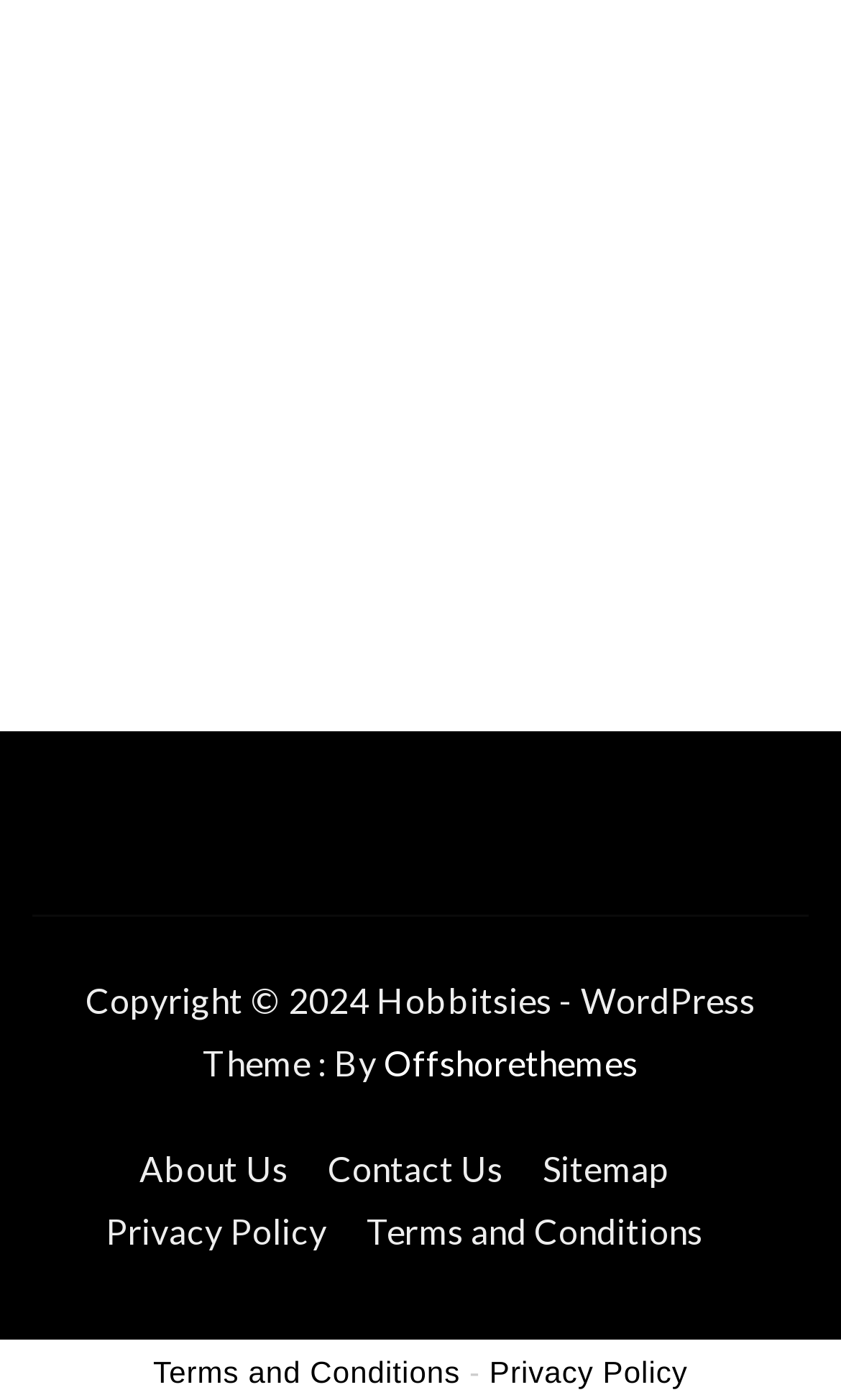What is the last link in the footer?
Your answer should be a single word or phrase derived from the screenshot.

Terms and Conditions